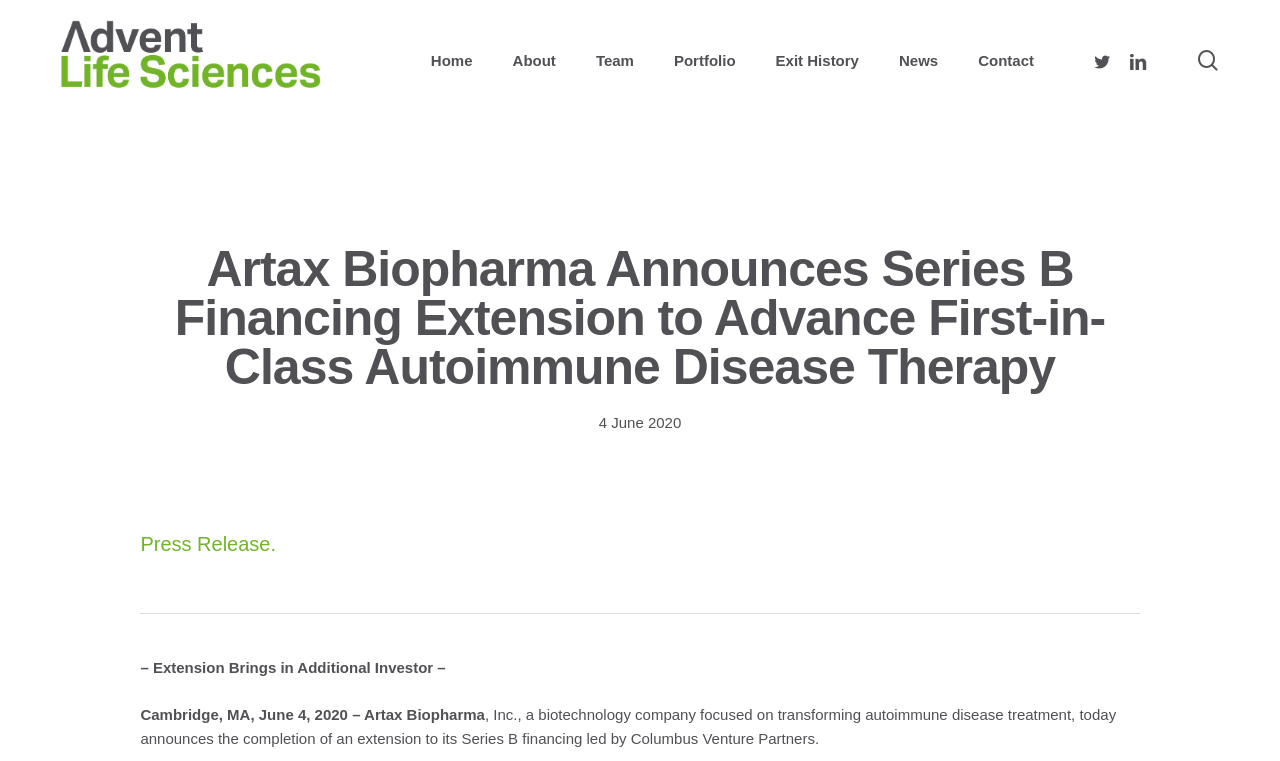How many links are in the top navigation bar?
Please use the image to deliver a detailed and complete answer.

I counted the number of link elements in the top navigation bar, which are 'Home', 'About', 'Team', 'Portfolio', 'Exit History', 'News', 'Contact', and 'search'.